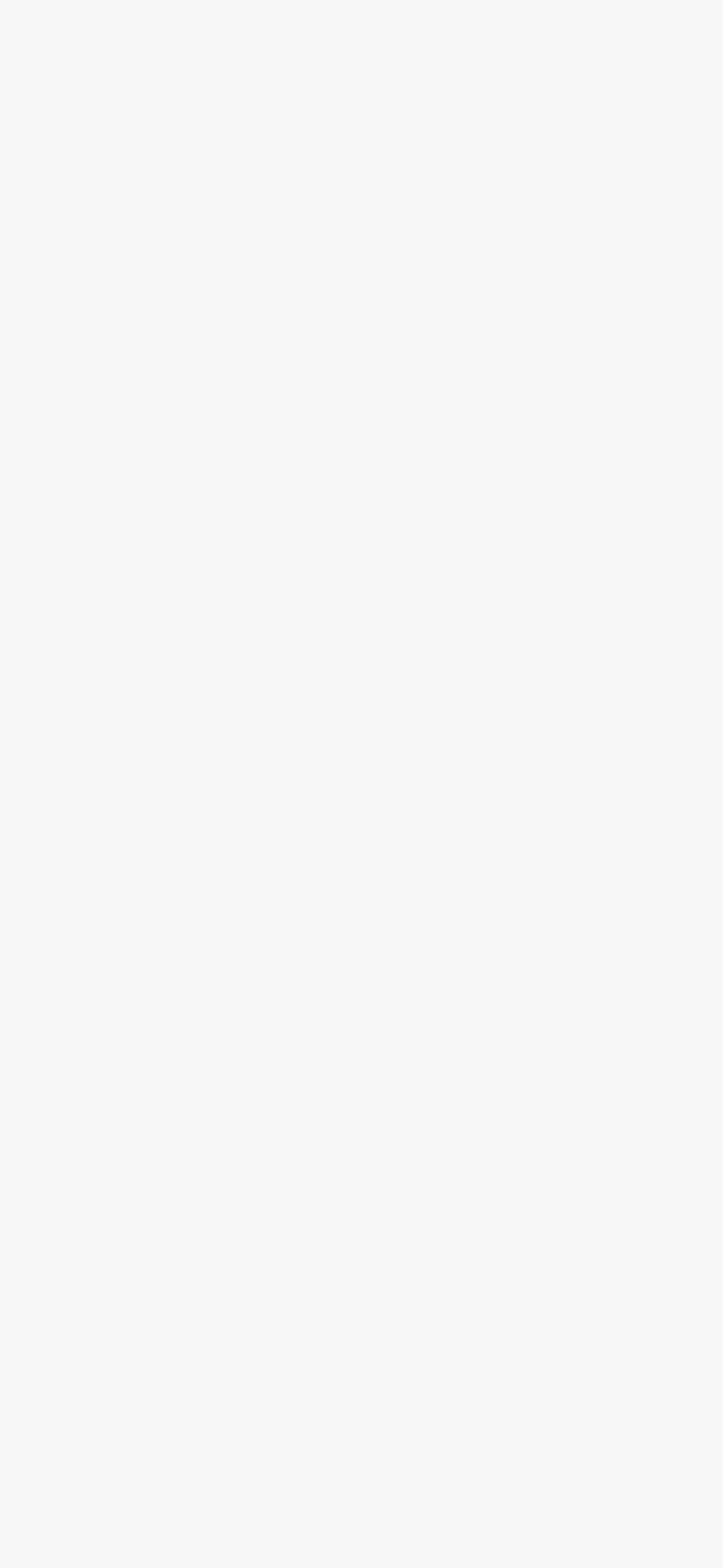Answer the question with a single word or phrase: 
What is the date of the latest article?

2024-01-09